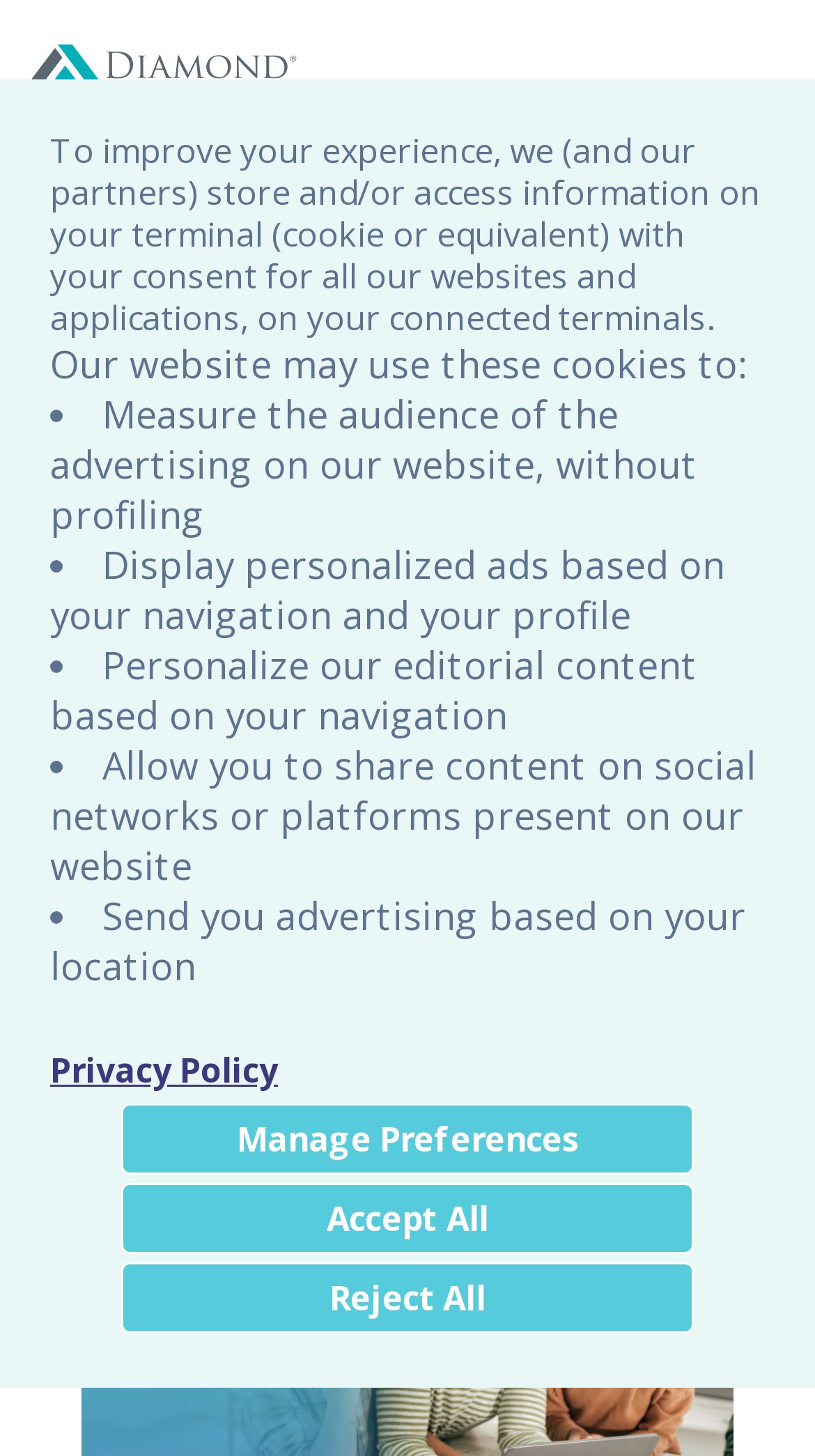Provide a brief response to the question below using one word or phrase:
What is the name of the company providing online payment solutions?

Diamond Mind